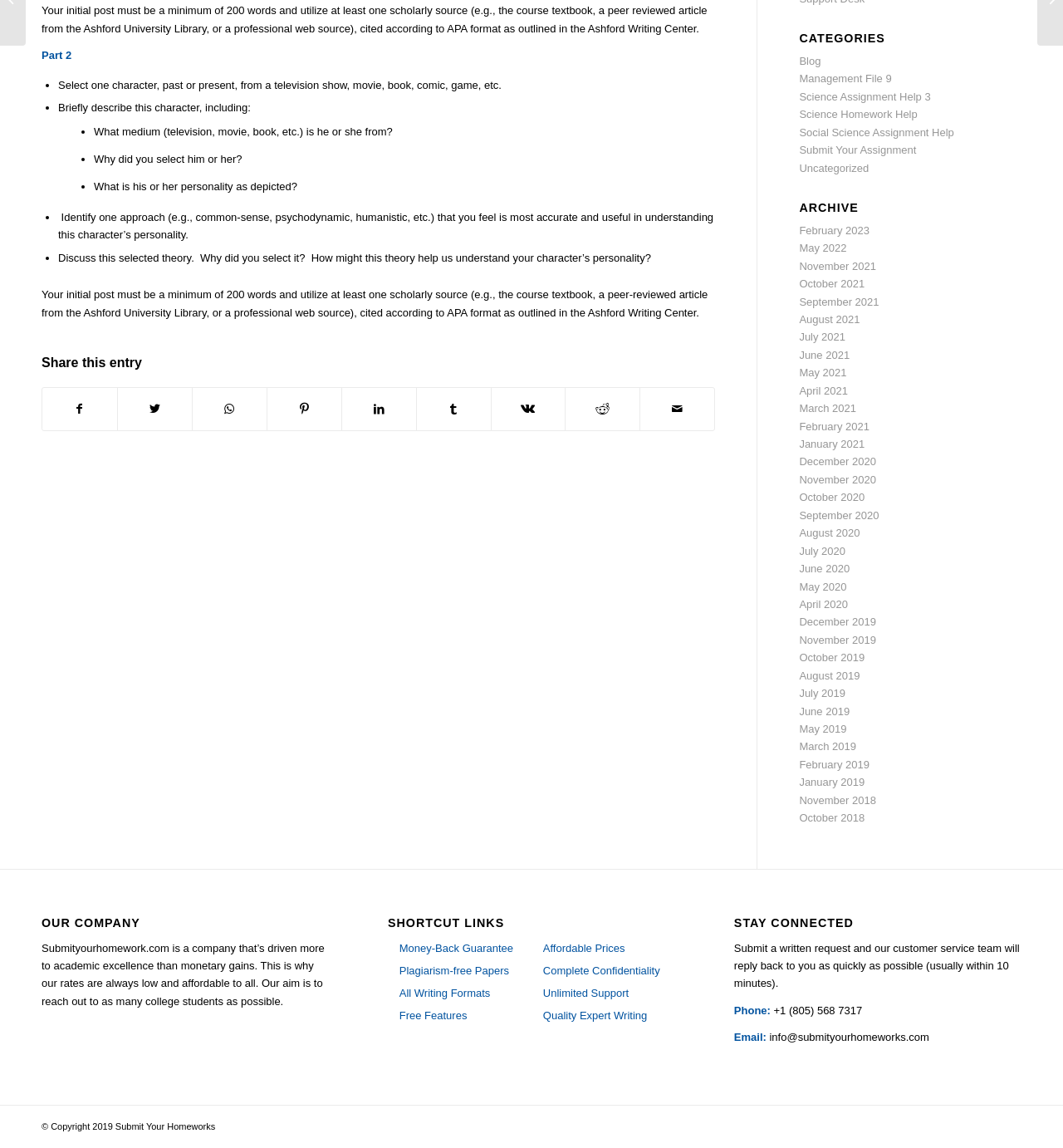Ascertain the bounding box coordinates for the UI element detailed here: "World Food and Wine". The coordinates should be provided as [left, top, right, bottom] with each value being a float between 0 and 1.

None